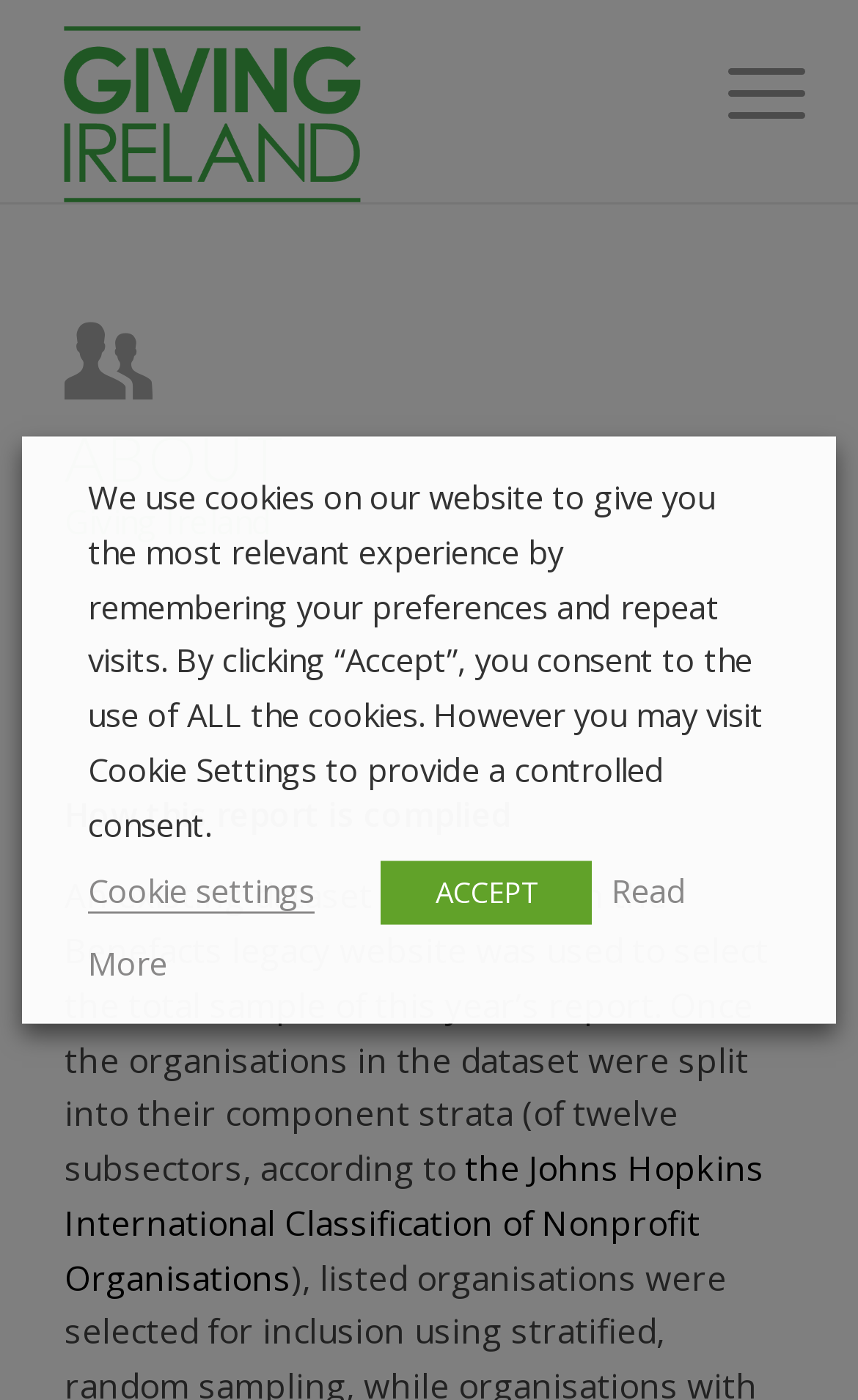Answer this question using a single word or a brief phrase:
How many subsectors are there?

twelve